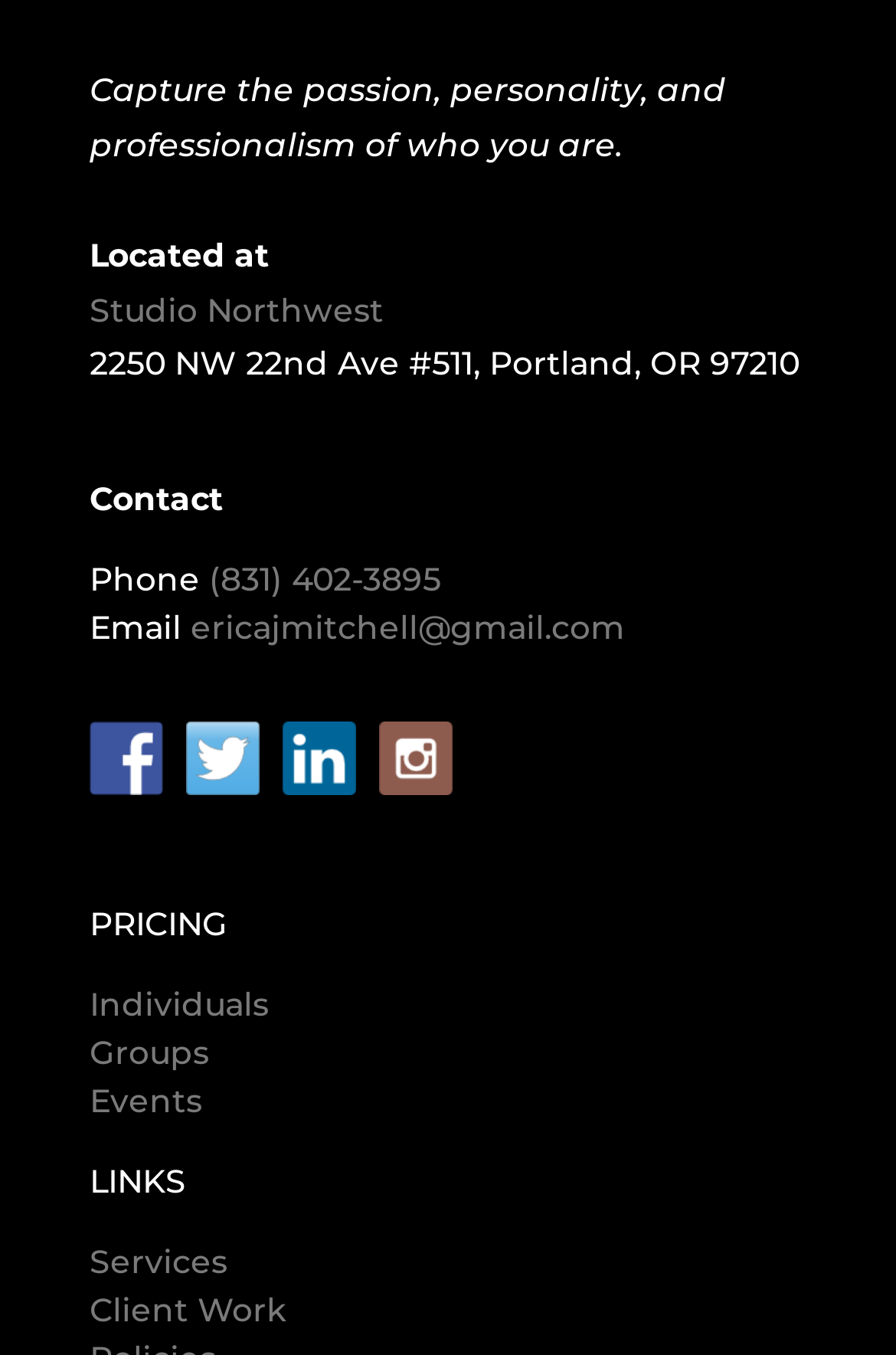Identify the bounding box for the described UI element. Provide the coordinates in (top-left x, top-left y, bottom-right x, bottom-right y) format with values ranging from 0 to 1: title="Follow us on Facebook"

[0.1, 0.532, 0.182, 0.586]